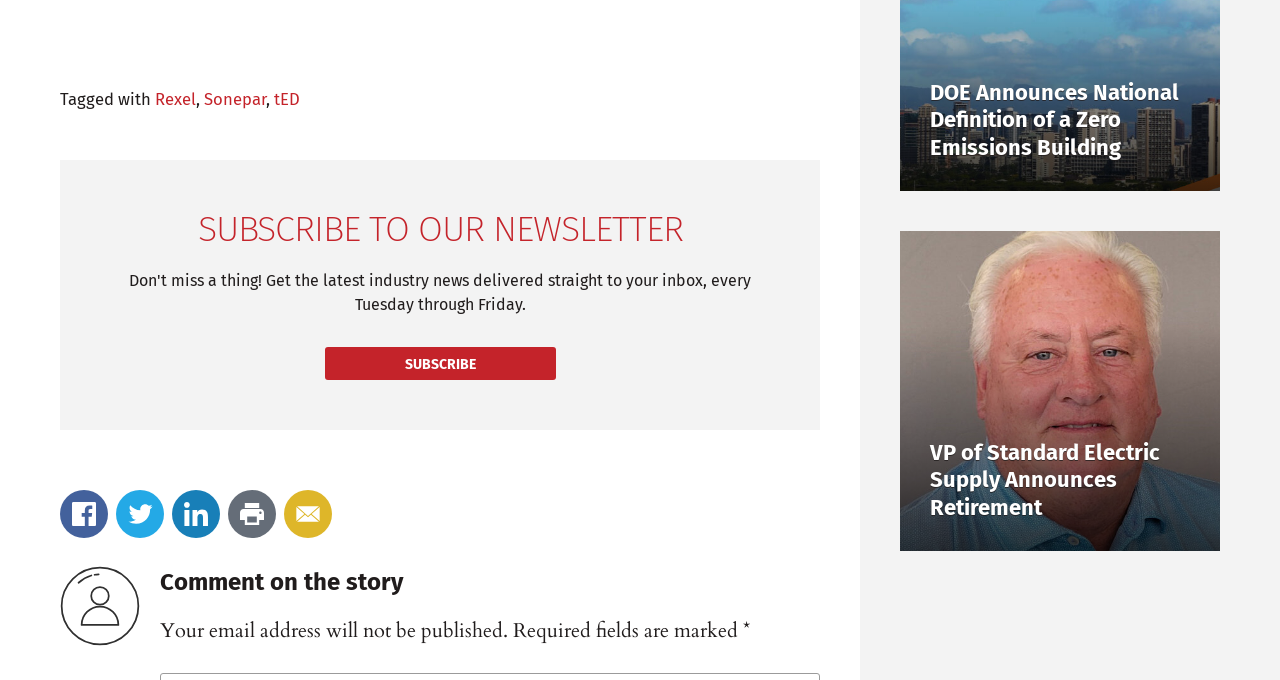How many required fields are there in the comment form?
Give a thorough and detailed response to the question.

The webpage mentions that 'Required fields are marked', but it does not specify the number of required fields. The asterisk symbol '*' is used to mark the required fields, but the exact number is not provided.